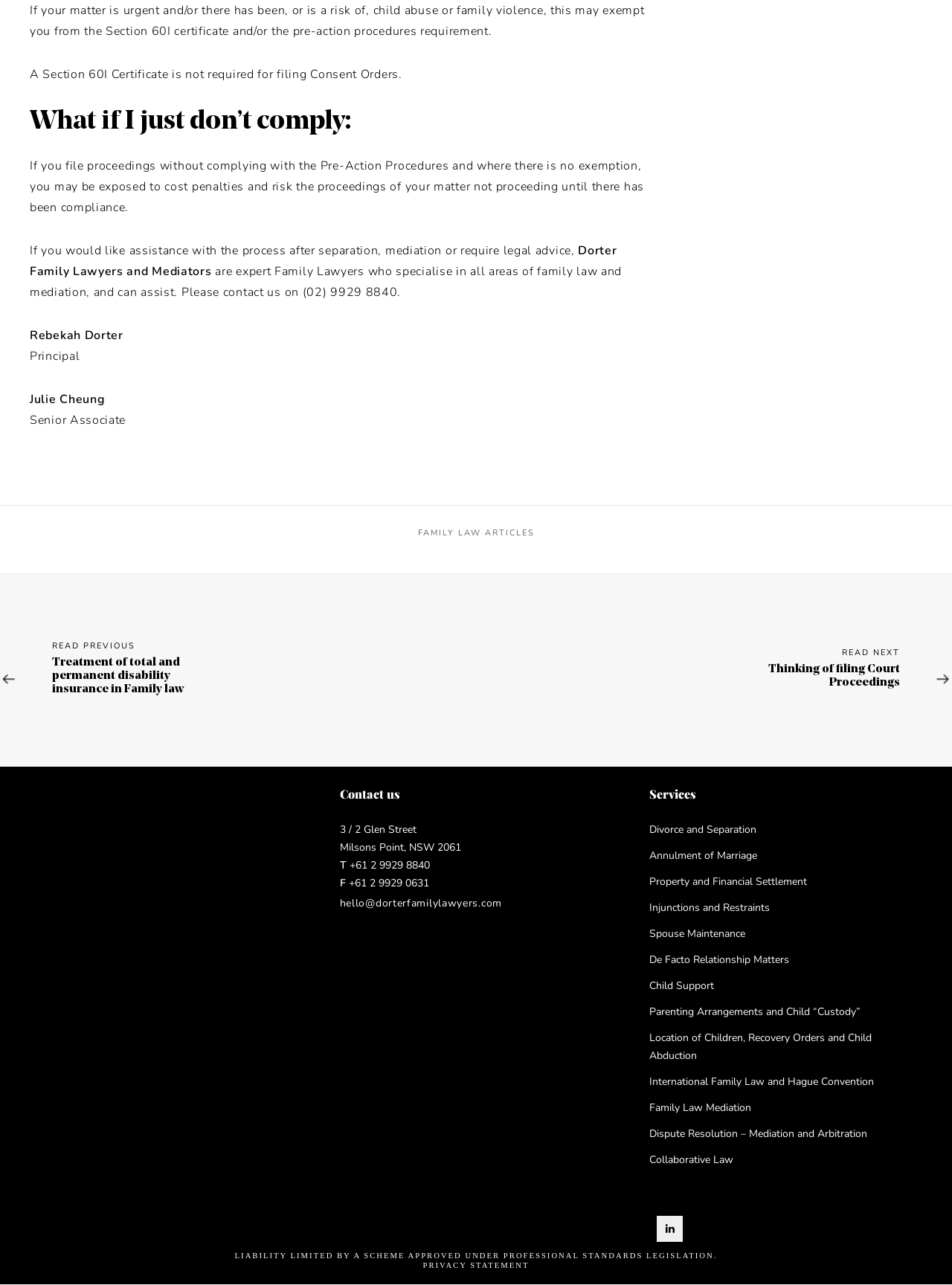Please indicate the bounding box coordinates for the clickable area to complete the following task: "View previous article on total and permanent disability insurance". The coordinates should be specified as four float numbers between 0 and 1, i.e., [left, top, right, bottom].

[0.031, 0.499, 0.219, 0.544]